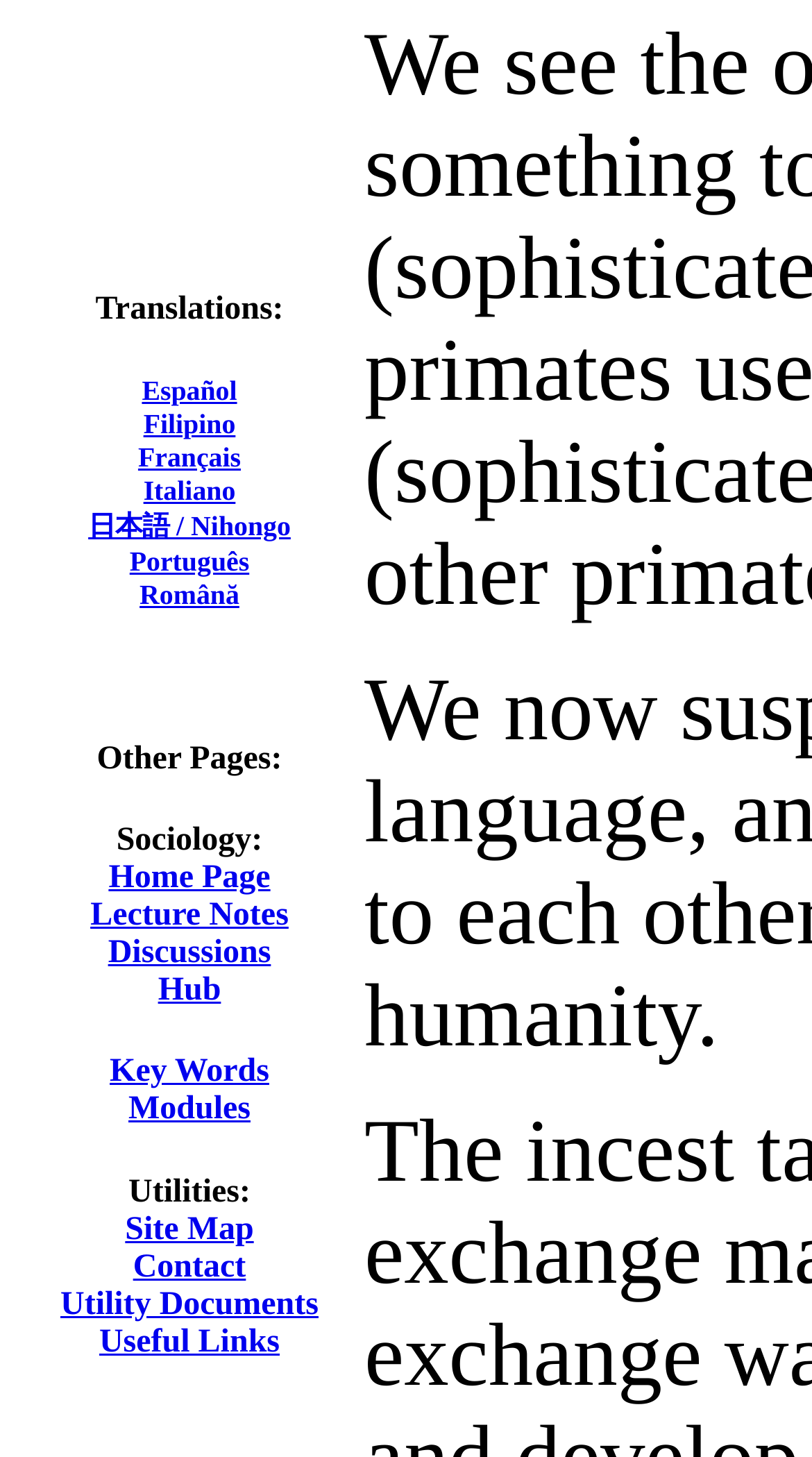Please locate the clickable area by providing the bounding box coordinates to follow this instruction: "view Key Words".

[0.135, 0.724, 0.332, 0.748]